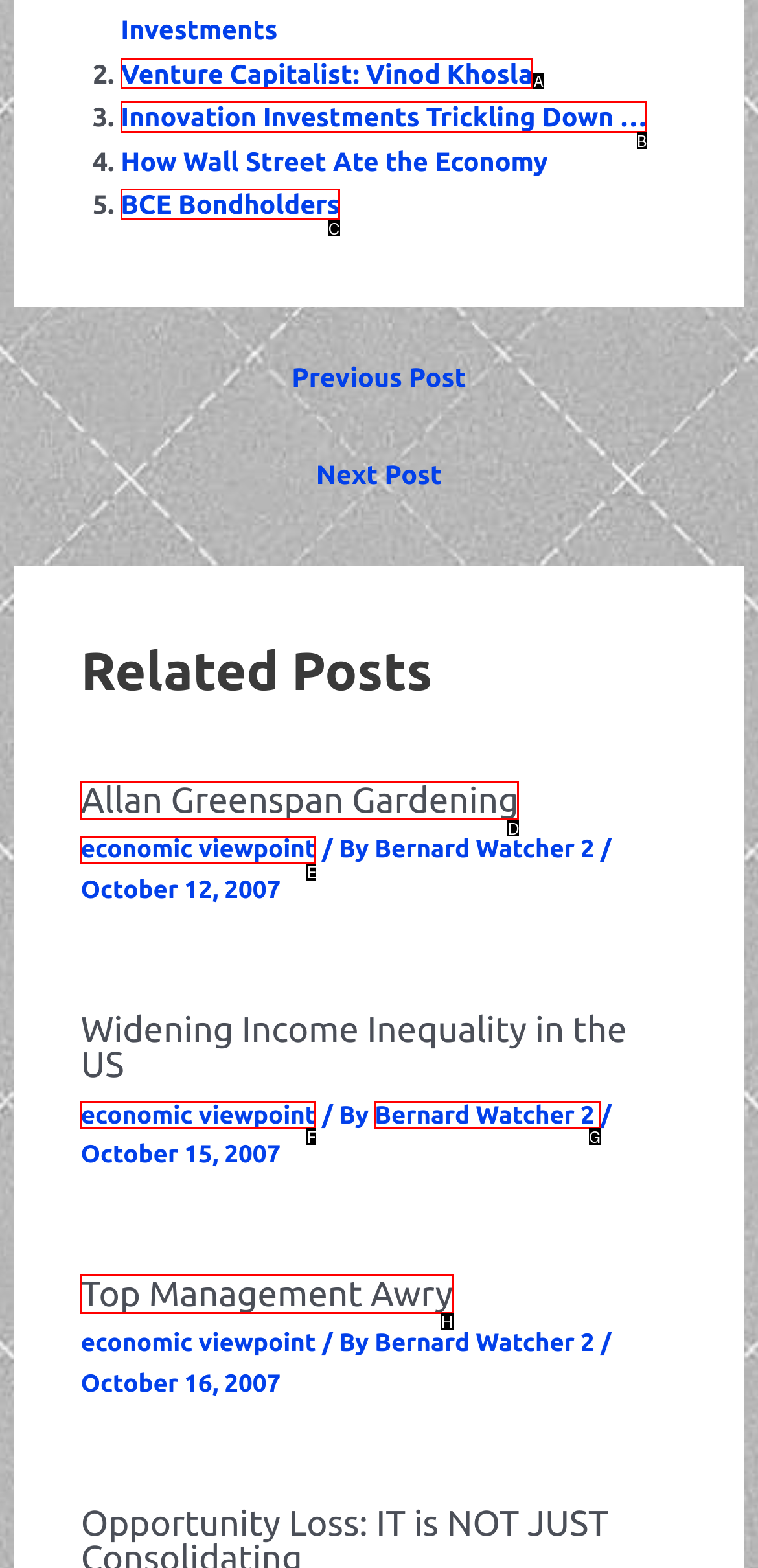Find the HTML element to click in order to complete this task: Click on 'Venture Capitalist: Vinod Khosla'
Answer with the letter of the correct option.

A